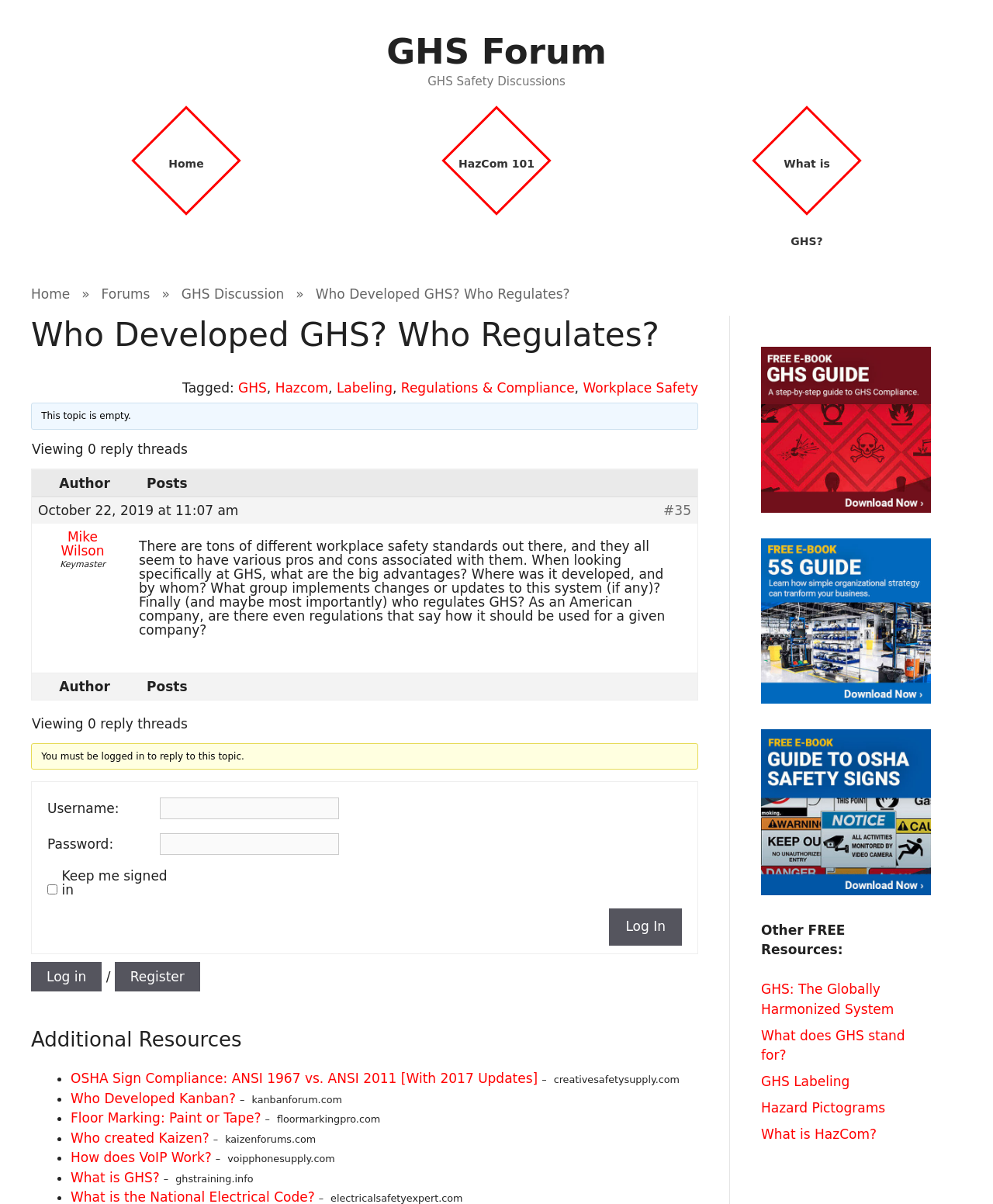Provide a one-word or short-phrase answer to the question:
How many reply threads are there in this topic?

0